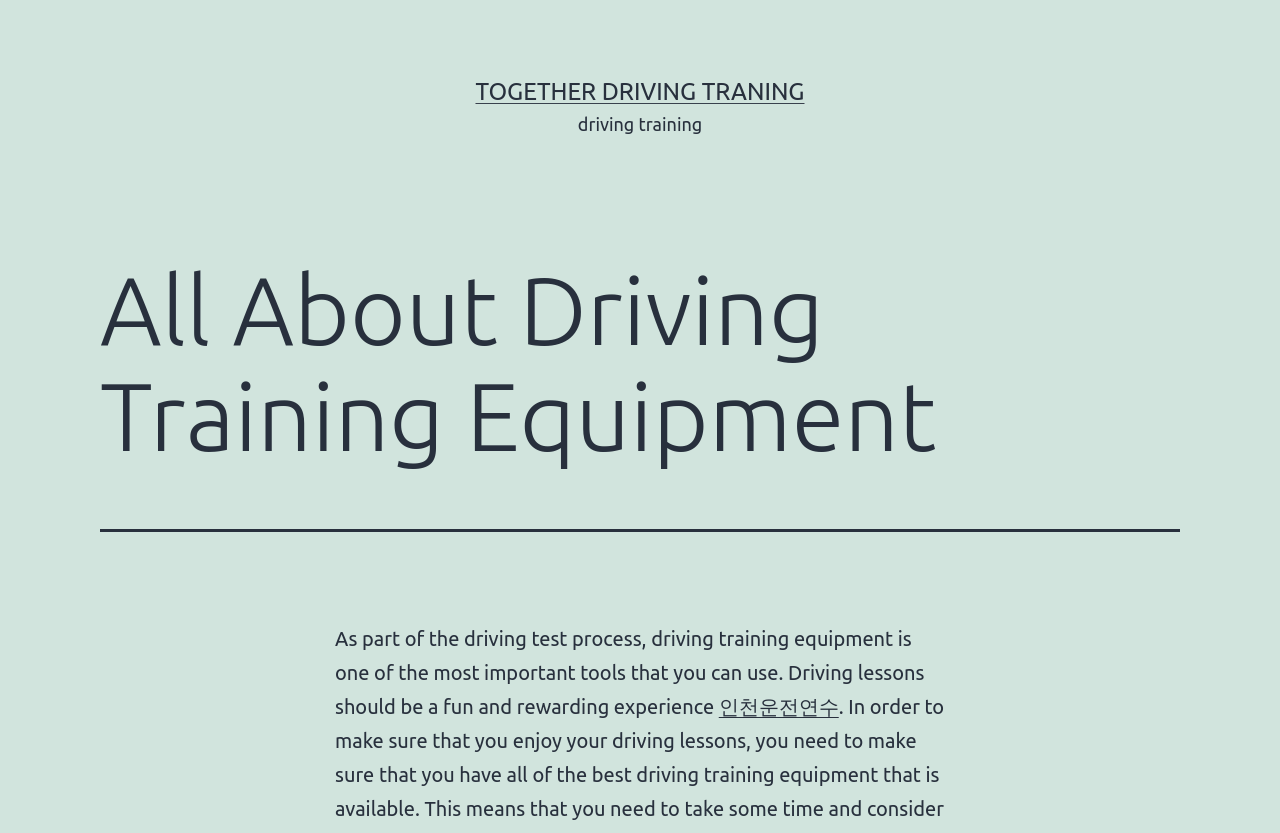Locate the bounding box of the UI element with the following description: "Together driving traning".

[0.371, 0.094, 0.629, 0.126]